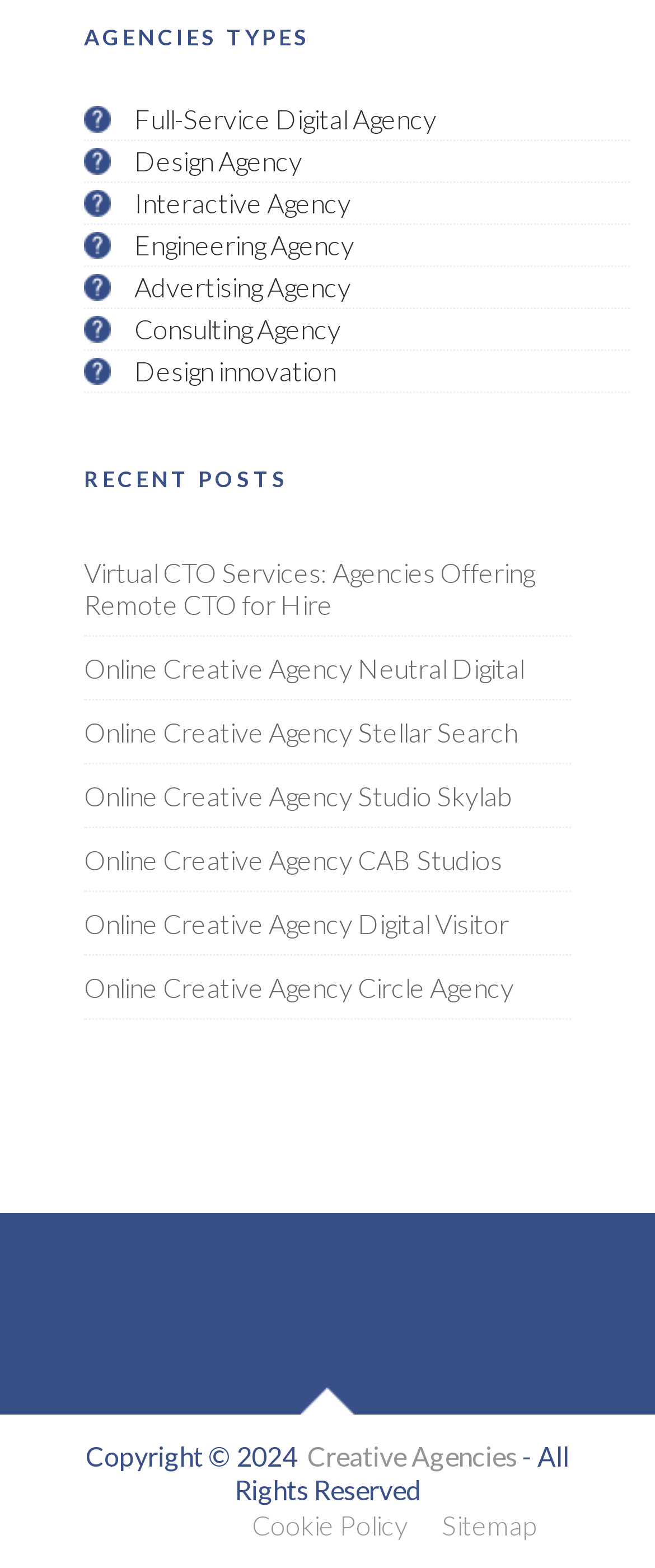Locate the coordinates of the bounding box for the clickable region that fulfills this instruction: "View recent posts".

[0.128, 0.294, 0.872, 0.319]